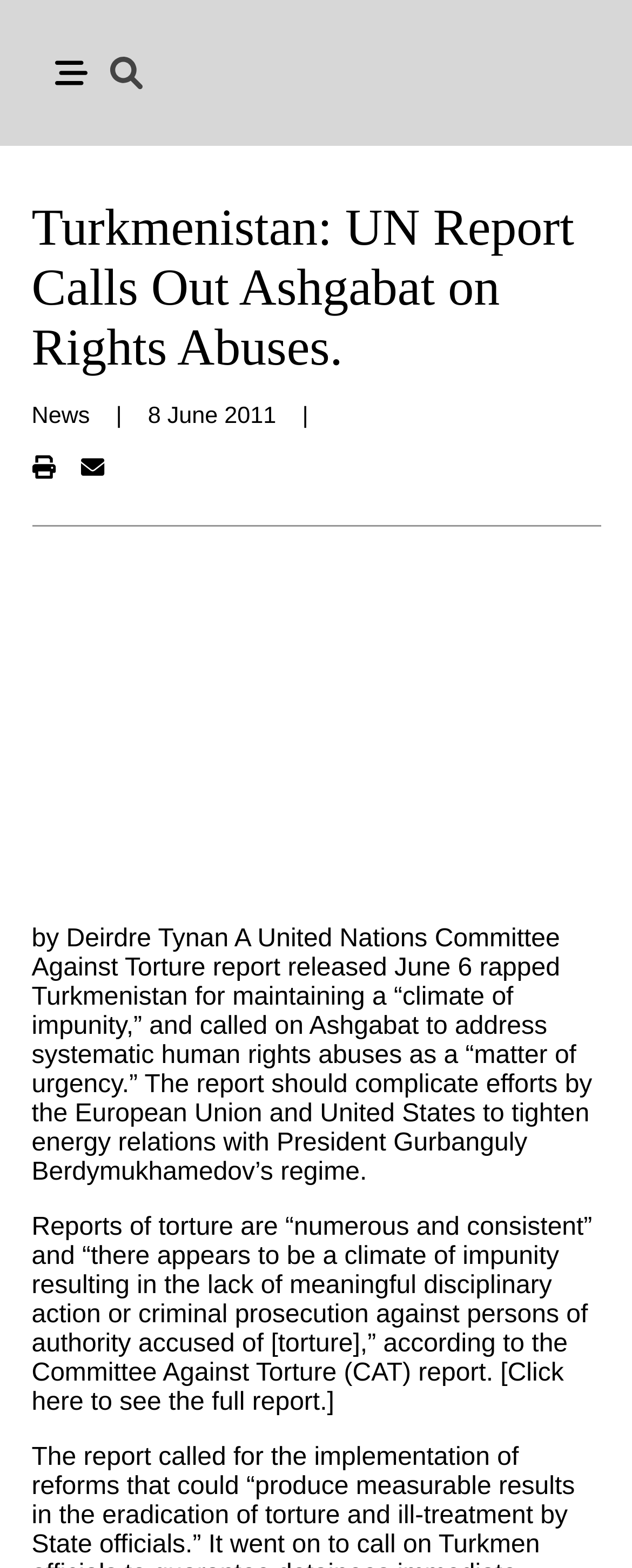Locate the bounding box of the UI element based on this description: "title="Send as Email"". Provide four float numbers between 0 and 1 as [left, top, right, bottom].

[0.128, 0.291, 0.165, 0.308]